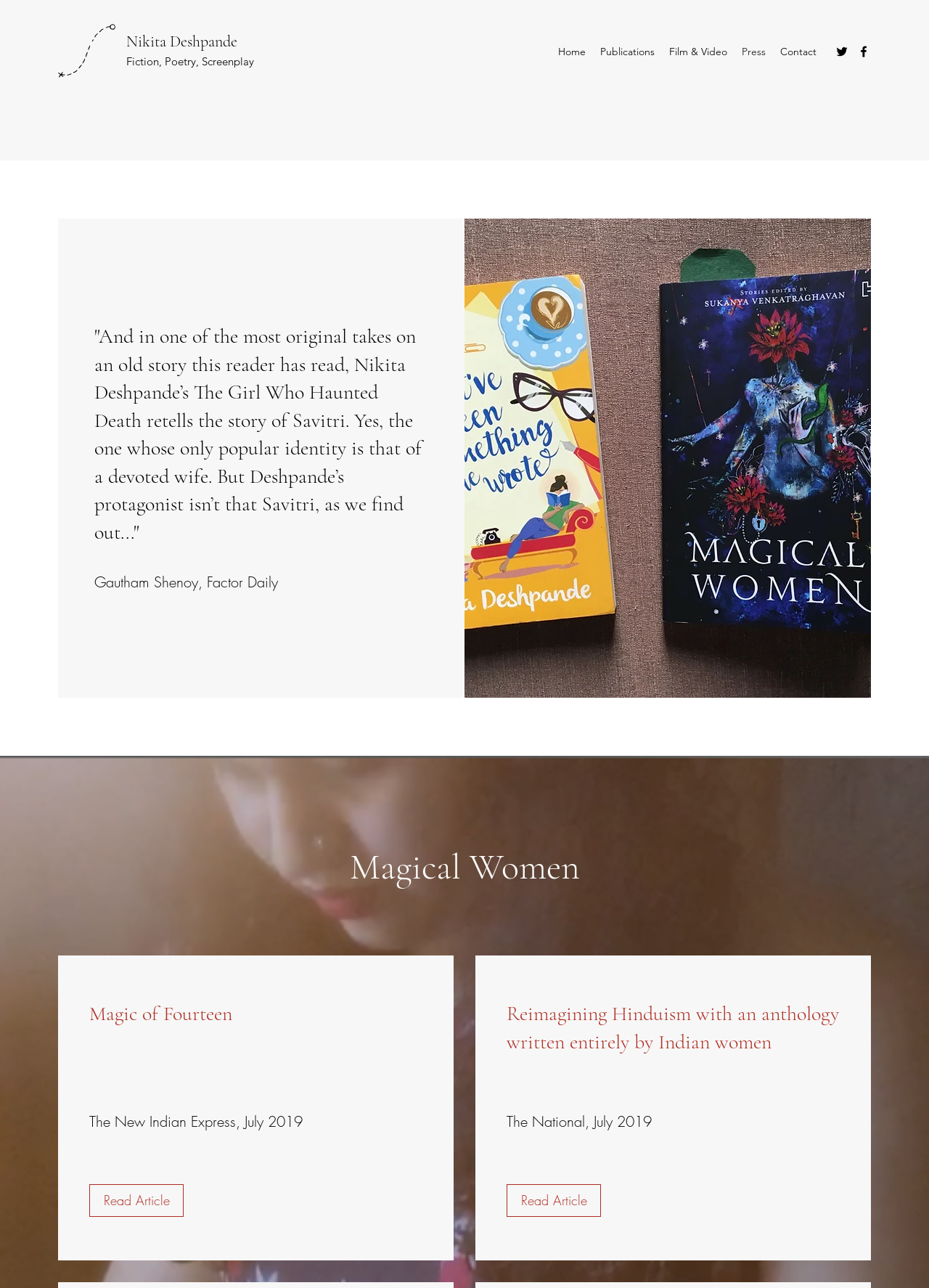Generate the main heading text from the webpage.

Gautham Shenoy, Factor Daily